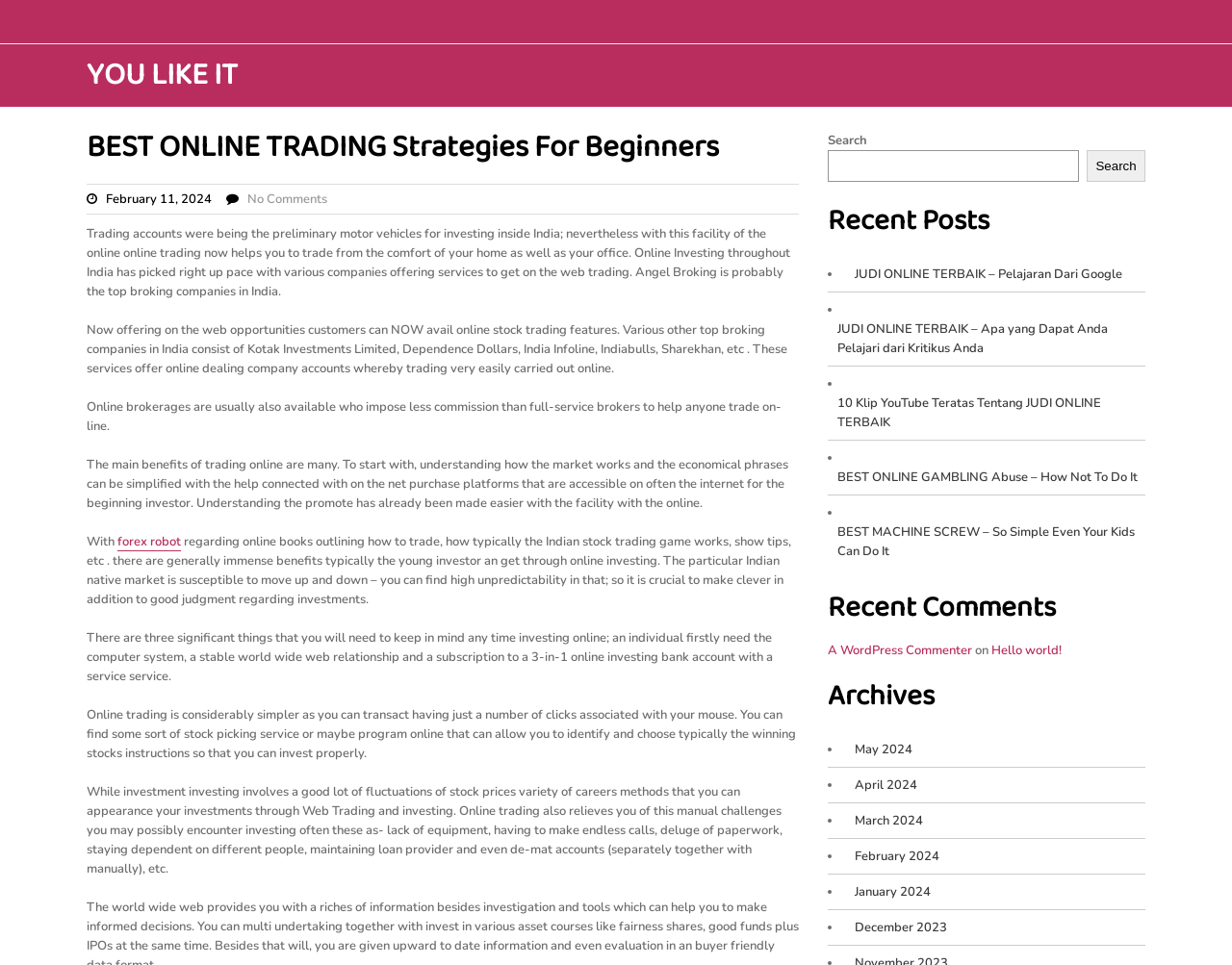Determine the title of the webpage and give its text content.

YOU LIKE IT